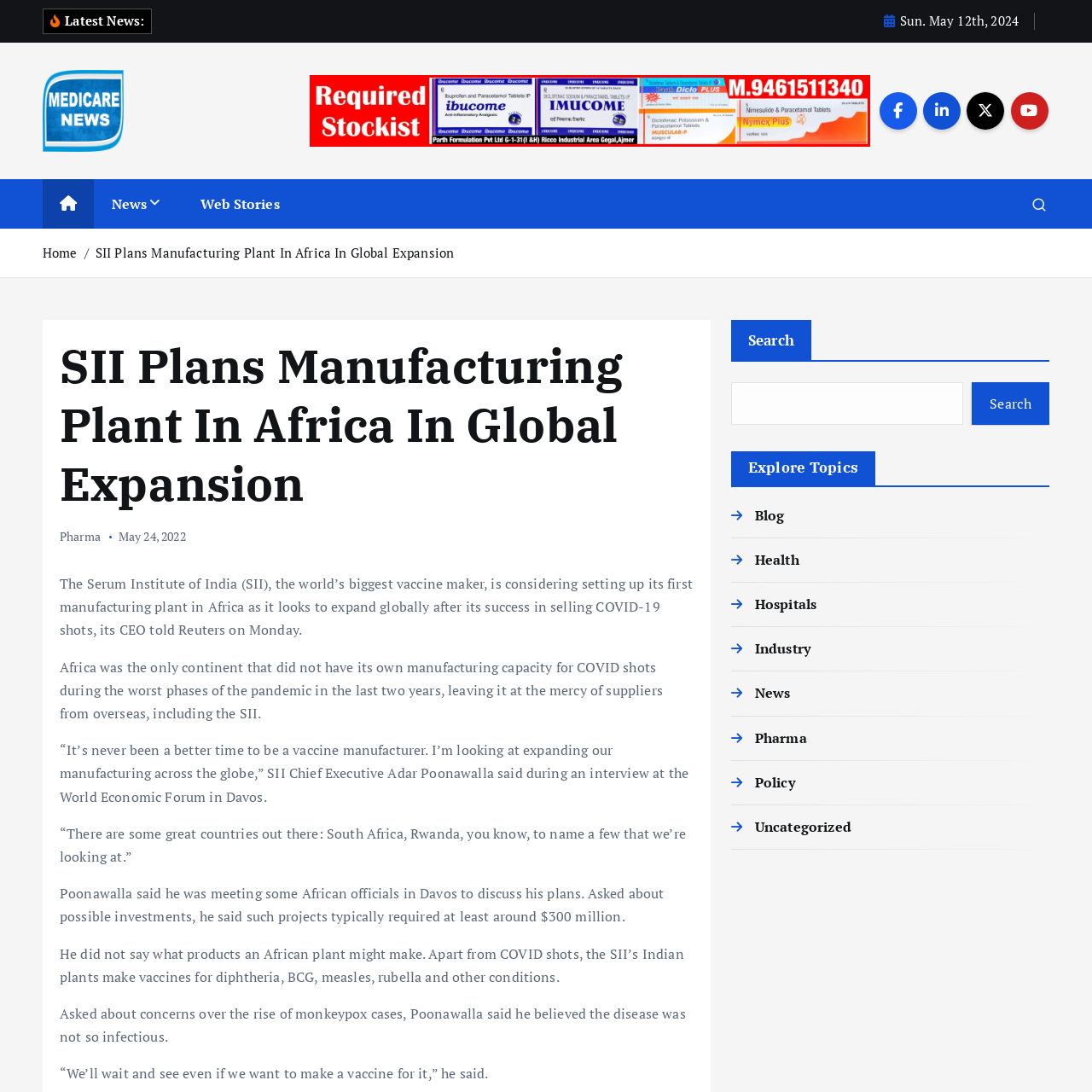Refer to the section enclosed in the red box, What is the contact number for interested stockists? Please answer briefly with a single word or phrase.

M.94615111340